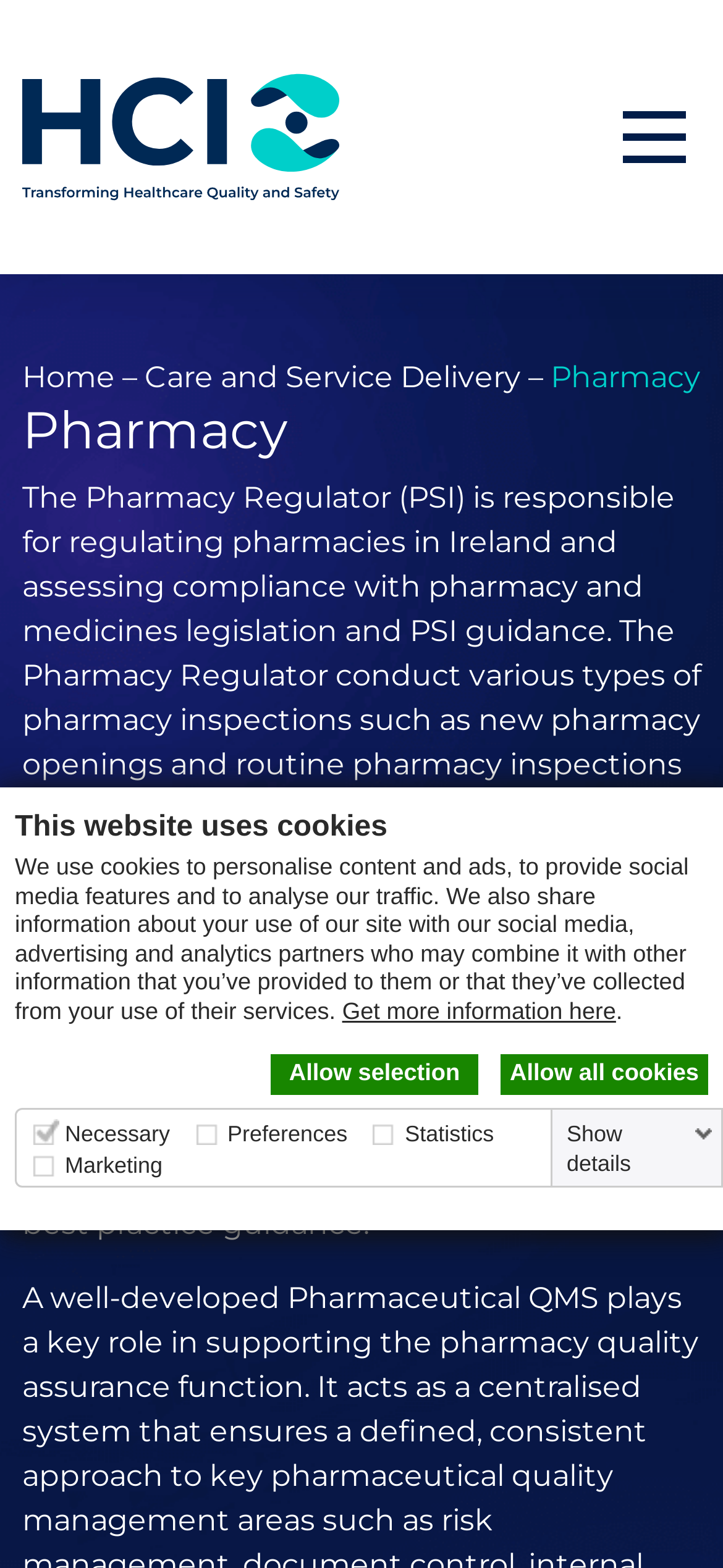Please identify the bounding box coordinates of the region to click in order to complete the given instruction: "View 'Care and Service Delivery' page". The coordinates should be four float numbers between 0 and 1, i.e., [left, top, right, bottom].

[0.2, 0.229, 0.721, 0.252]